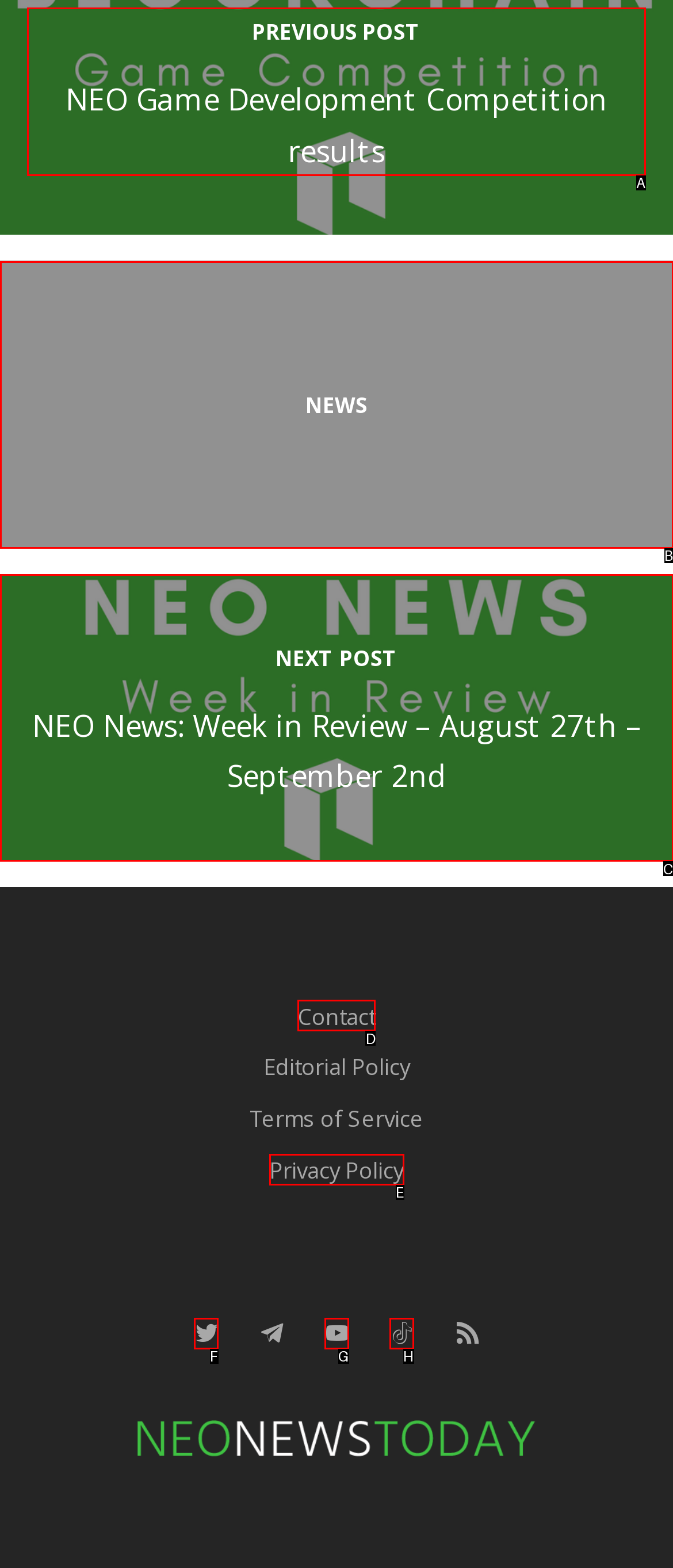Select the letter of the UI element that matches this task: read previous post
Provide the answer as the letter of the correct choice.

A